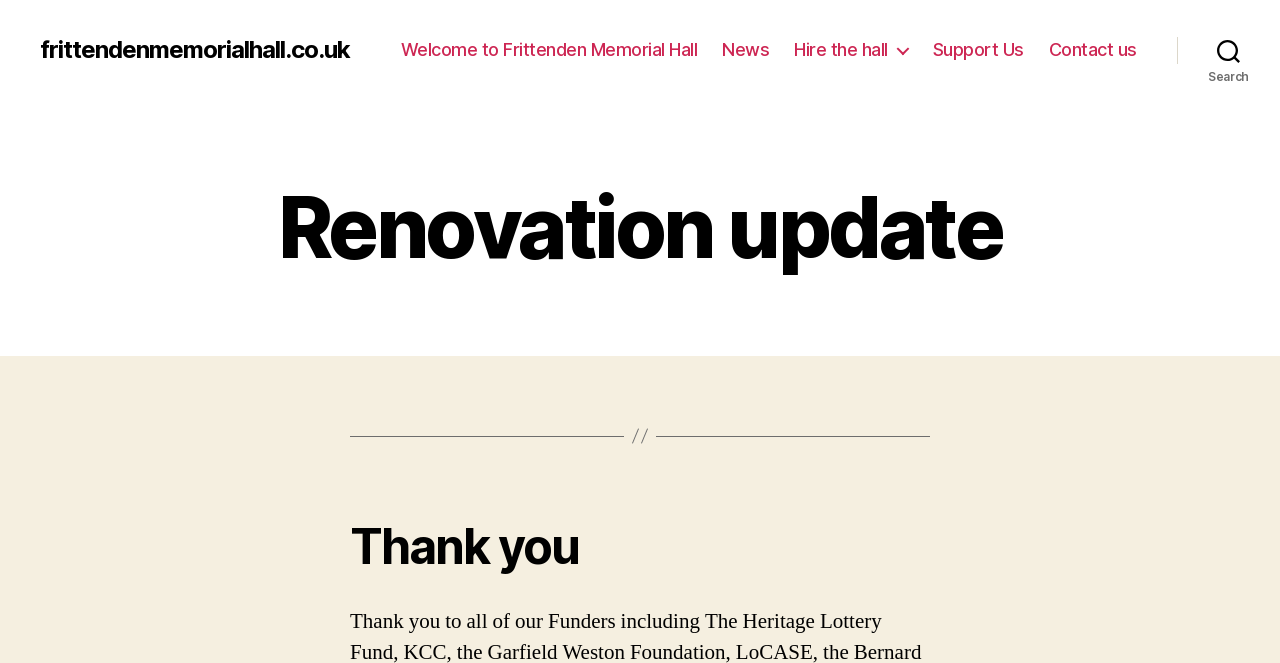Using the information from the screenshot, answer the following question thoroughly:
How many navigation links are there?

I counted the number of links in the navigation section, which are 'Welcome to Frittenden Memorial Hall', 'News', 'Hire the hall', 'Support Us', and 'Contact us'.